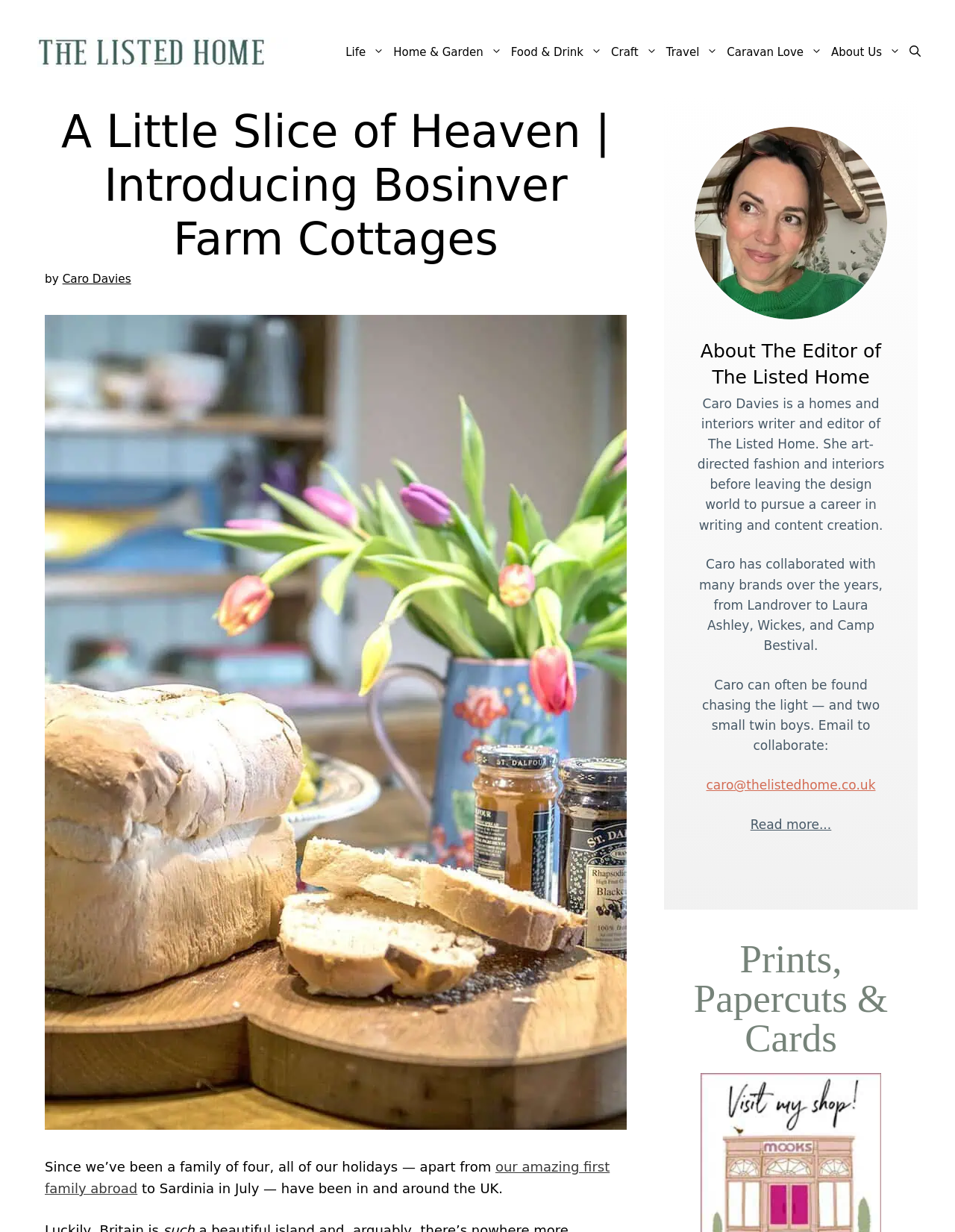What is the topic of the section with the heading 'A Little Slice of Heaven | Introducing Bosinver Farm Cottages'?
Refer to the image and give a detailed answer to the question.

I found the answer by looking at the heading 'A Little Slice of Heaven | Introducing Bosinver Farm Cottages' which suggests that the section is about Bosinver Farm Cottages.